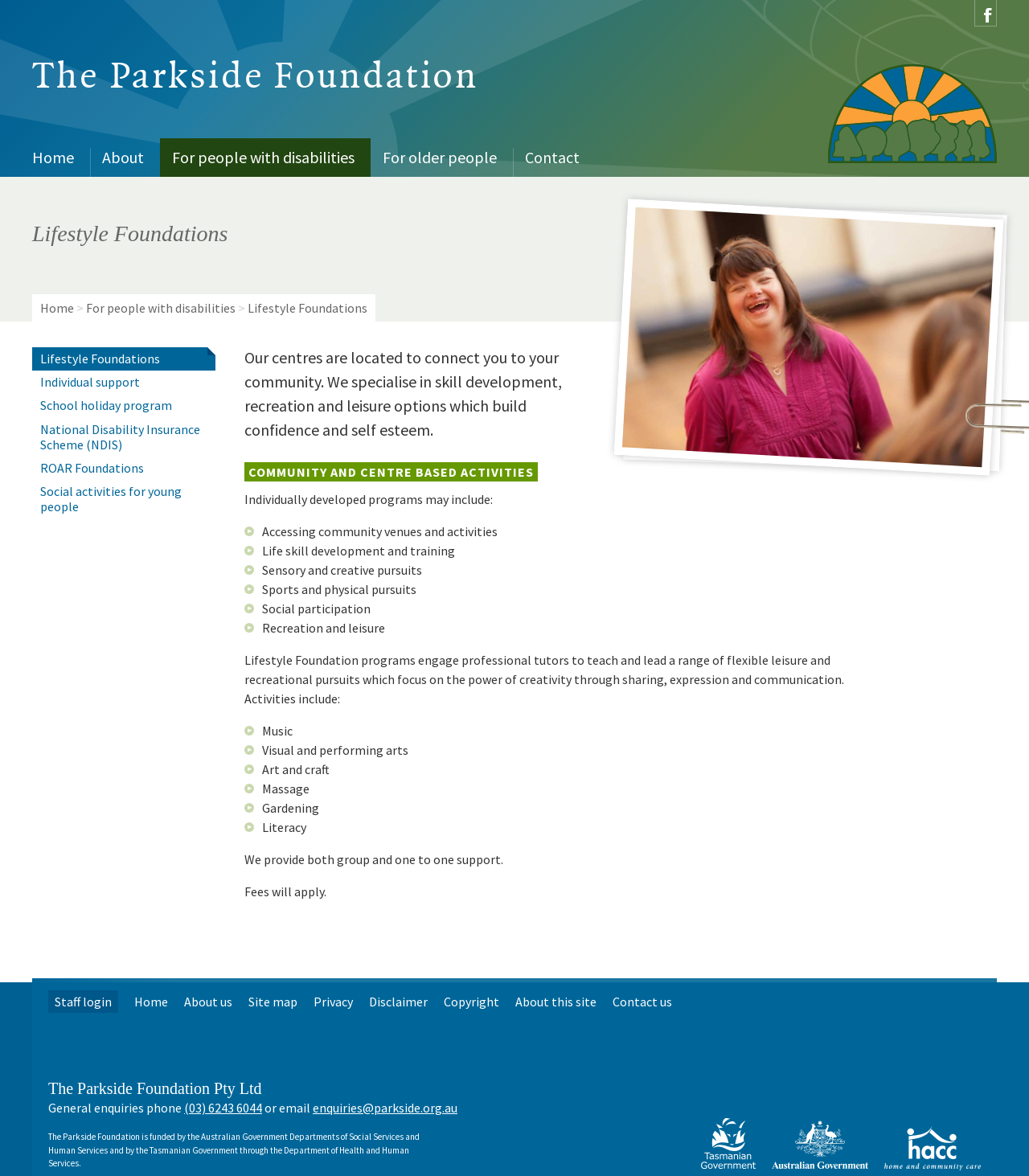What is the purpose of the centres?
Carefully analyze the image and provide a thorough answer to the question.

I found the answer by reading the static text at the top of the webpage, which says 'Our centres are located to connect you to your community. We specialise in skill development, recreation and leisure options which build confidence and self esteem.' The purpose of the centres is to connect you to your community.